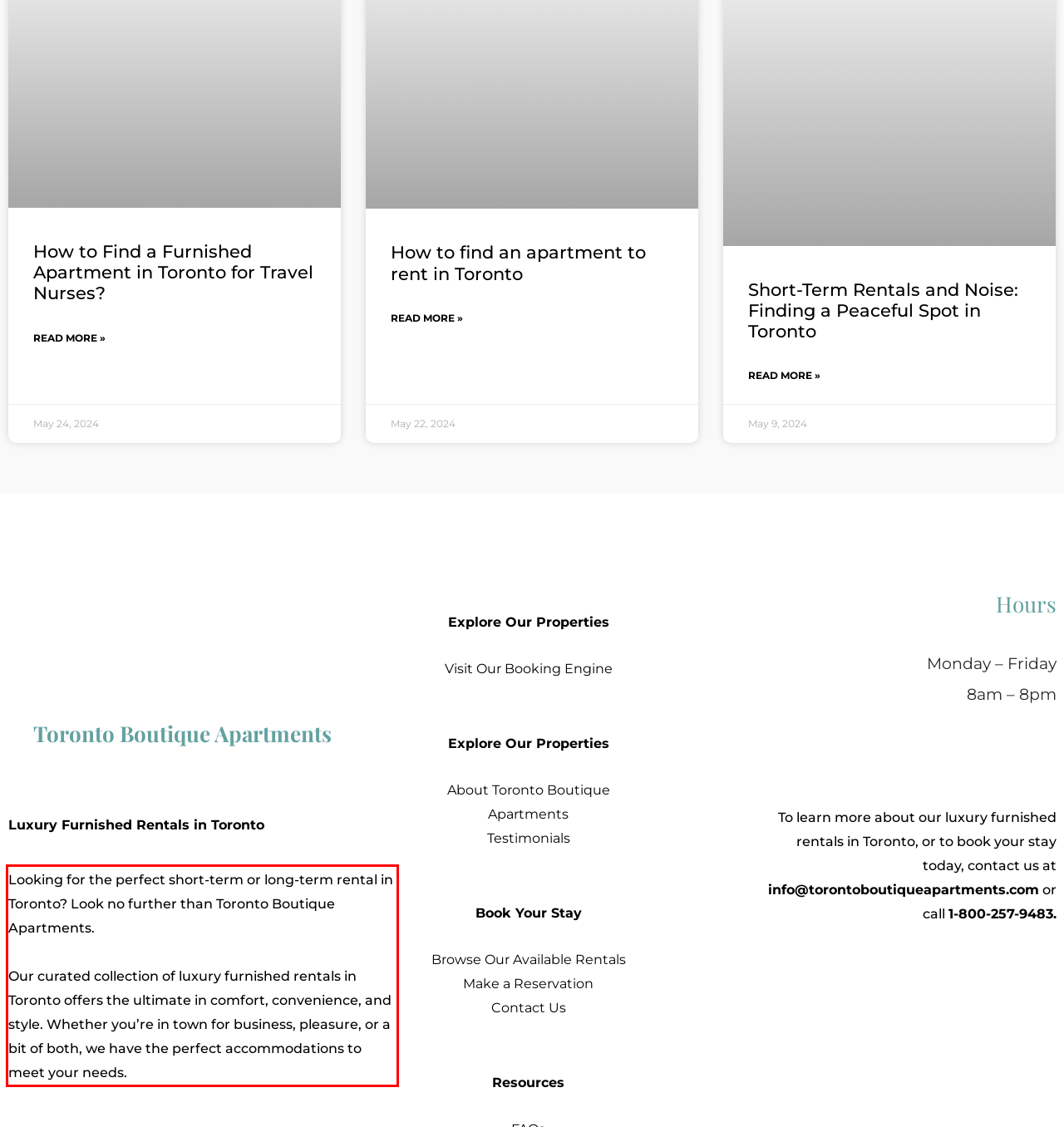Examine the webpage screenshot and use OCR to obtain the text inside the red bounding box.

Looking for the perfect short-term or long-term rental in Toronto? Look no further than Toronto Boutique Apartments. Our curated collection of luxury furnished rentals in Toronto offers the ultimate in comfort, convenience, and style. Whether you’re in town for business, pleasure, or a bit of both, we have the perfect accommodations to meet your needs.